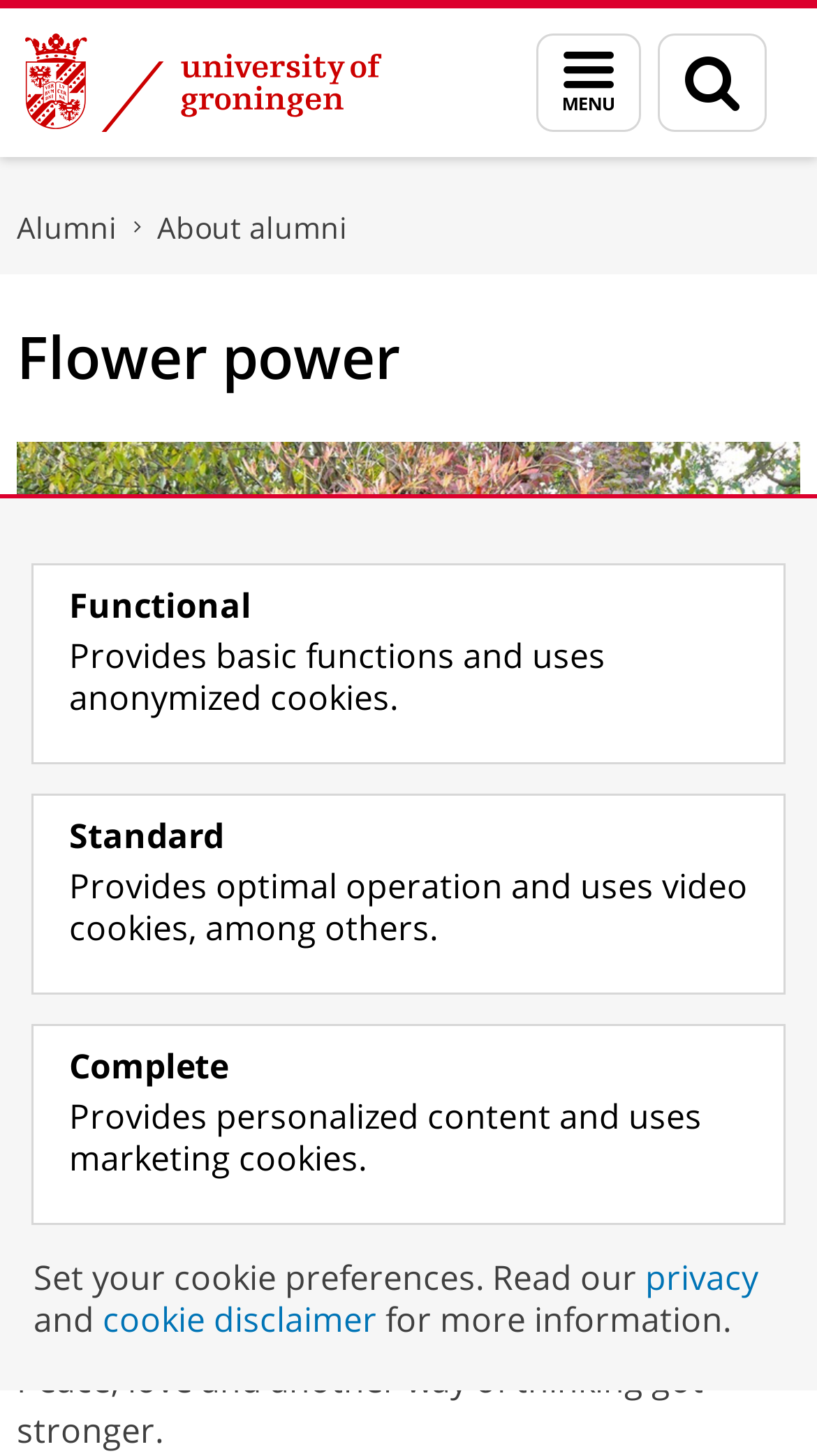Please identify the bounding box coordinates of the area that needs to be clicked to follow this instruction: "read about alumni".

[0.021, 0.142, 0.144, 0.17]